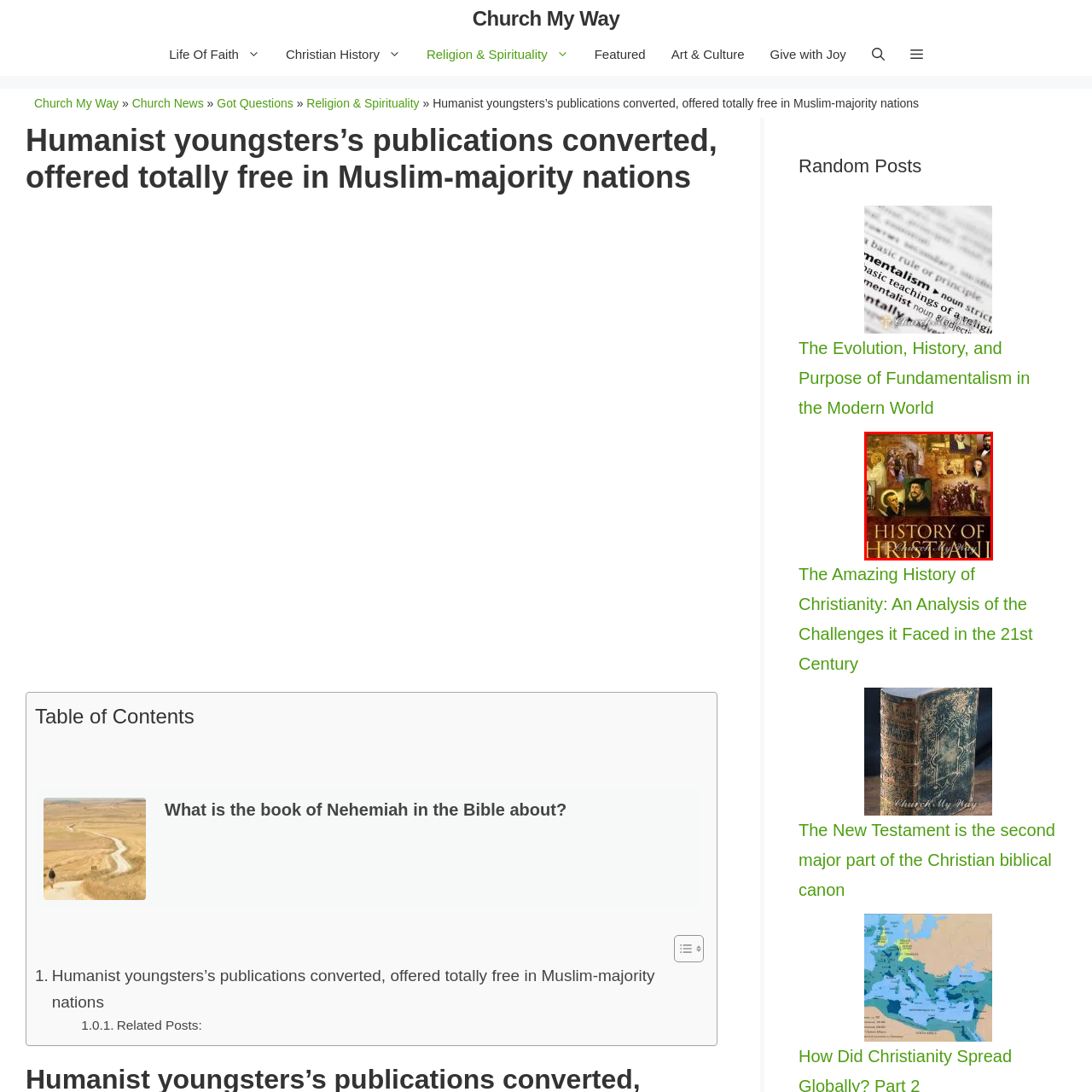Explain in detail what is shown in the red-bordered image.

The image titled "History of Christianity" features a collage of prominent figures and scenes significant to the development of Christianity. It showcases various historical figures who have played vital roles throughout Christian history, set against a rich, textured background that hints at the cultural and historical depth of the religion. The layout suggests an exploration of key moments and personalities that have shaped Christian thought and practice over the centuries. This illustration serves as a vibrant visual gateway into the complexities and evolution of Christianity as it has spread and influenced societies around the world.